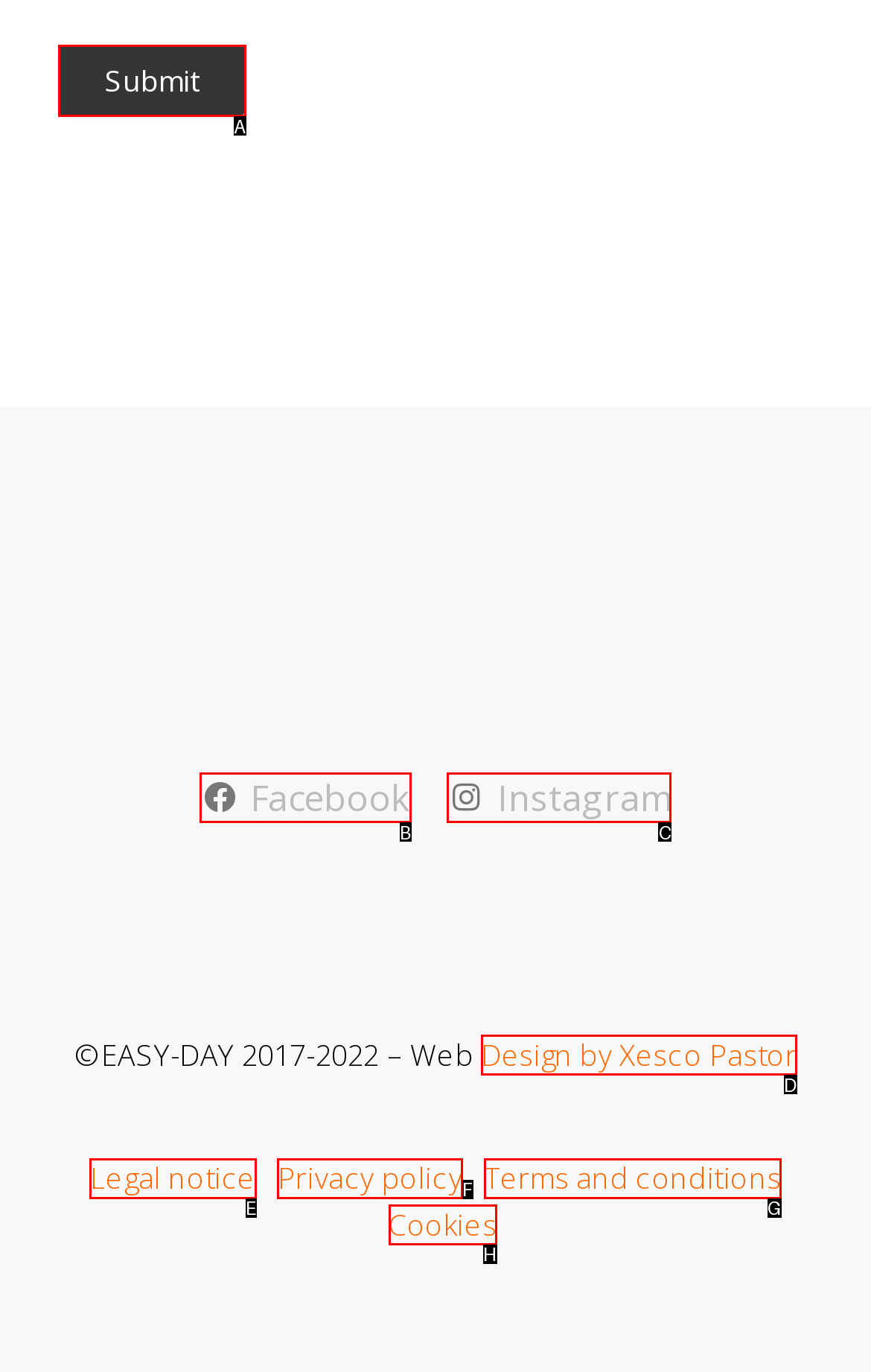Based on the description: Facebook, identify the matching lettered UI element.
Answer by indicating the letter from the choices.

B